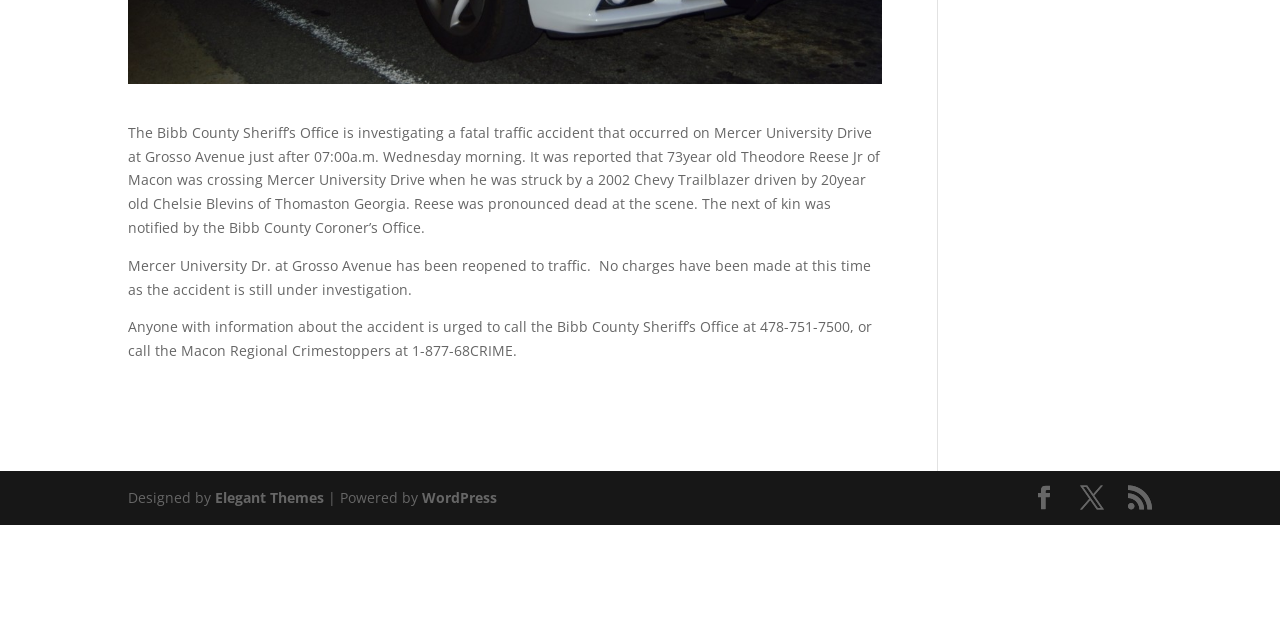Locate the bounding box of the UI element with the following description: "Elegant Themes".

[0.168, 0.762, 0.253, 0.792]